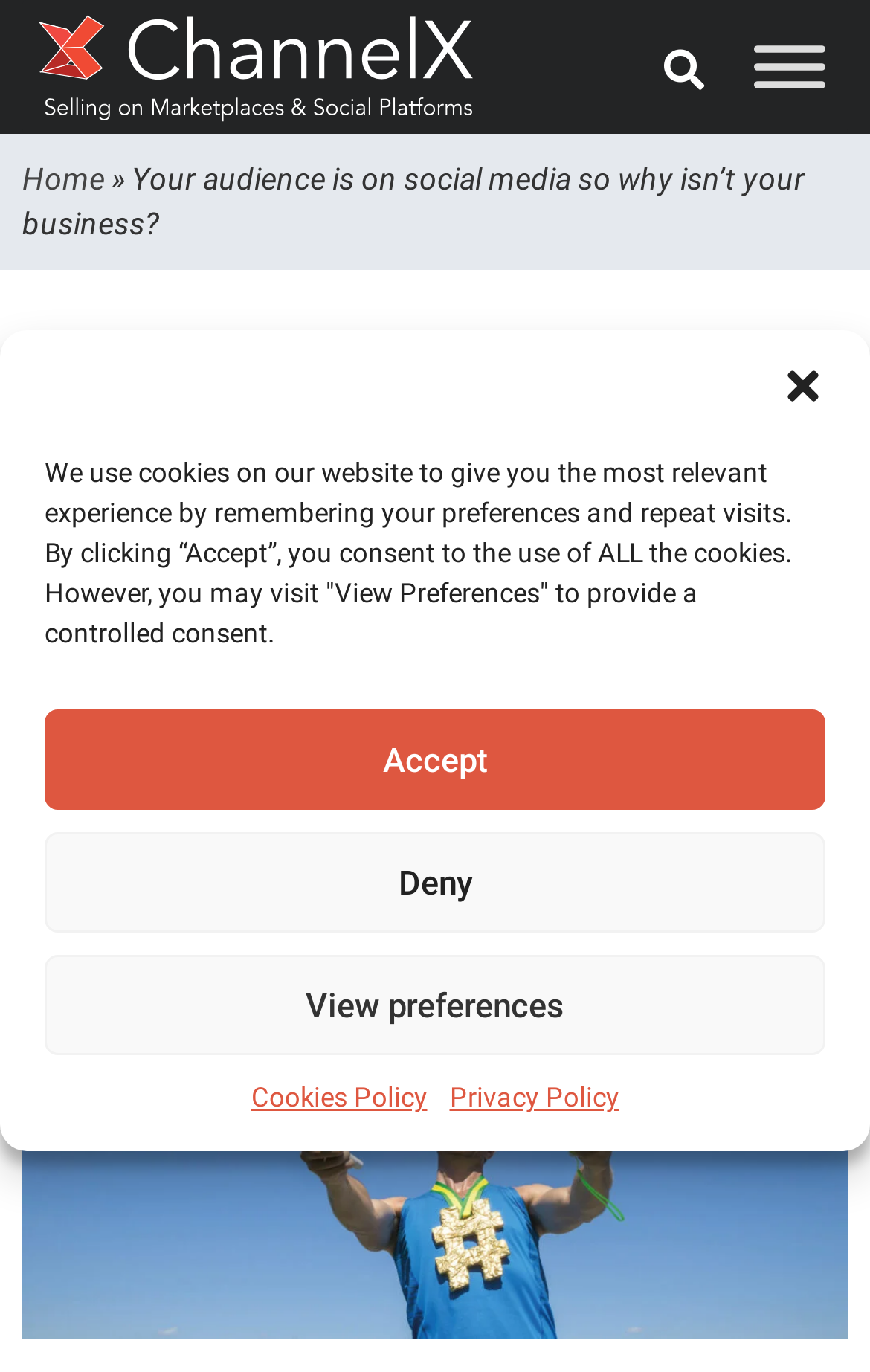Identify the headline of the webpage and generate its text content.

Your audience is on social media so why isn’t your business?